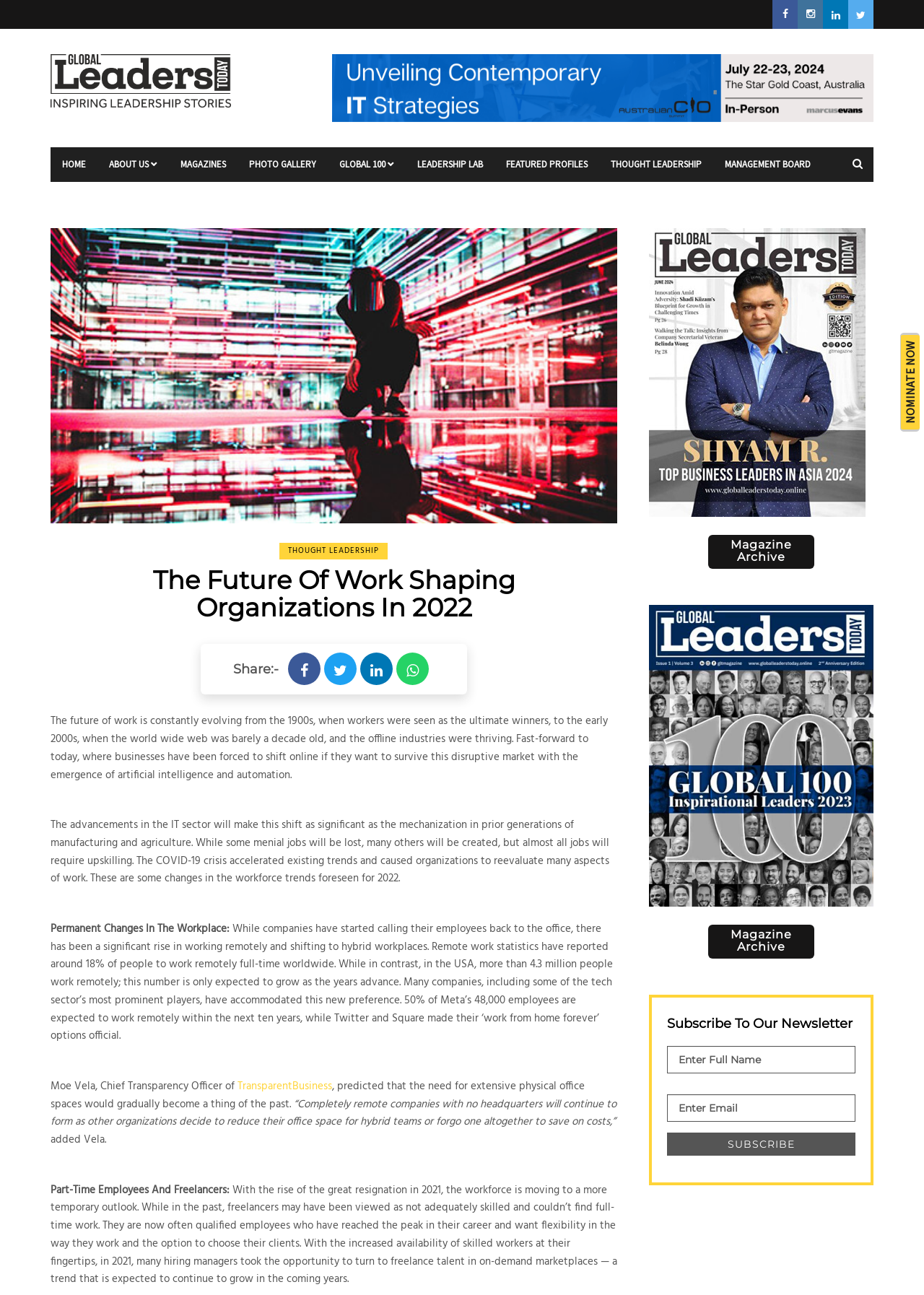Can you find and provide the title of the webpage?

The Future Of Work Shaping Organizations In 2022